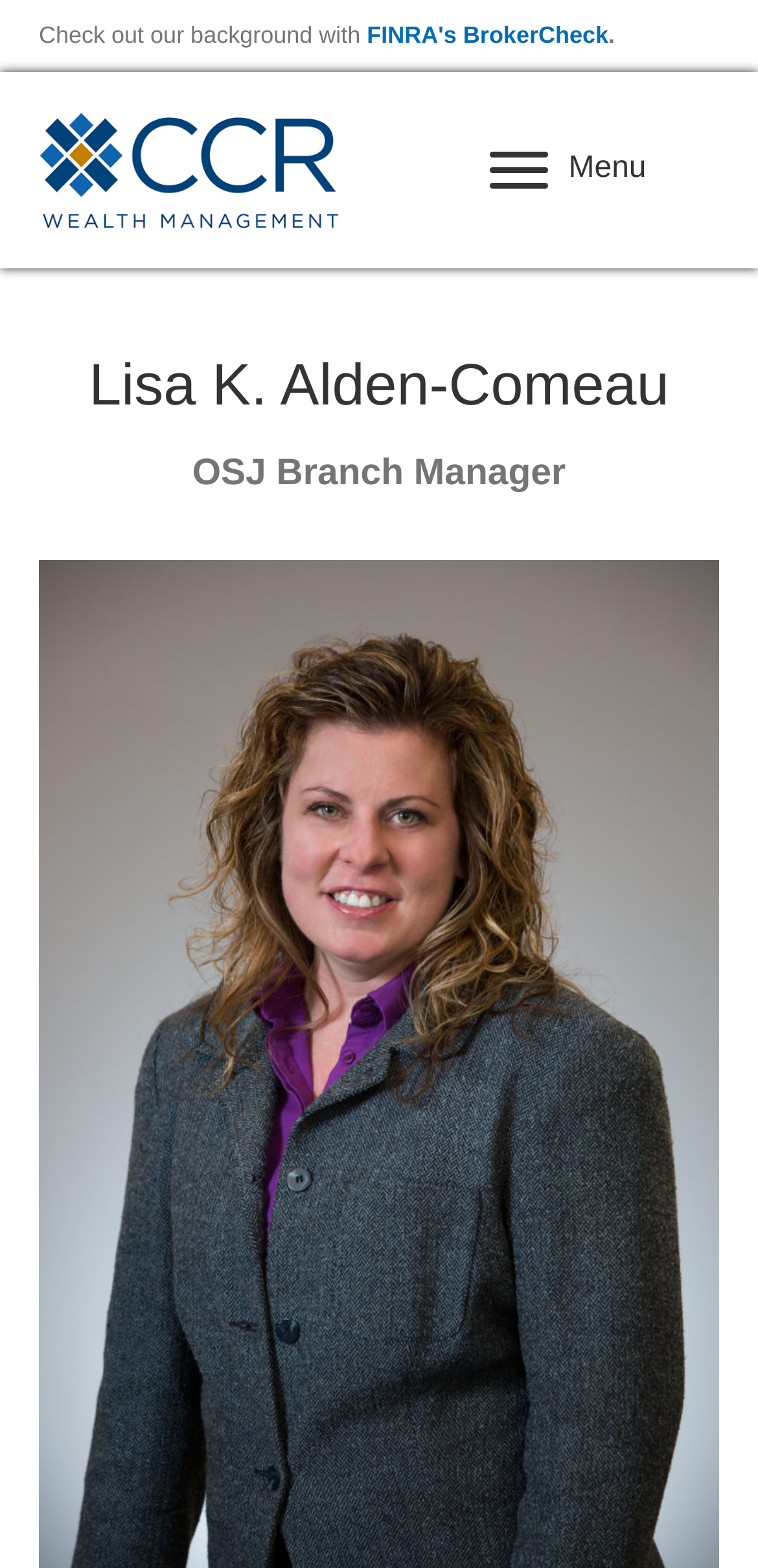Write an elaborate caption that captures the essence of the webpage.

The webpage is about Lisa K. Alden-Comeau, an OSJ Branch Manager. At the top-left corner, there is a logo of CCR Wealth Management, accompanied by a link to FINRA's BrokerCheck and a period. Below the logo, there is a menu button on the right side. 

When the menu button is clicked, a dropdown menu appears, which contains a heading with Lisa's name and her title, OSJ Branch Manager, written below it. The title is positioned roughly in the middle of the page. 

There is no other notable content on the page, except for a brief description of Lisa in the meta description, mentioning her membership in the National Society of Compliance Professionals, her personal life, and her hobbies.